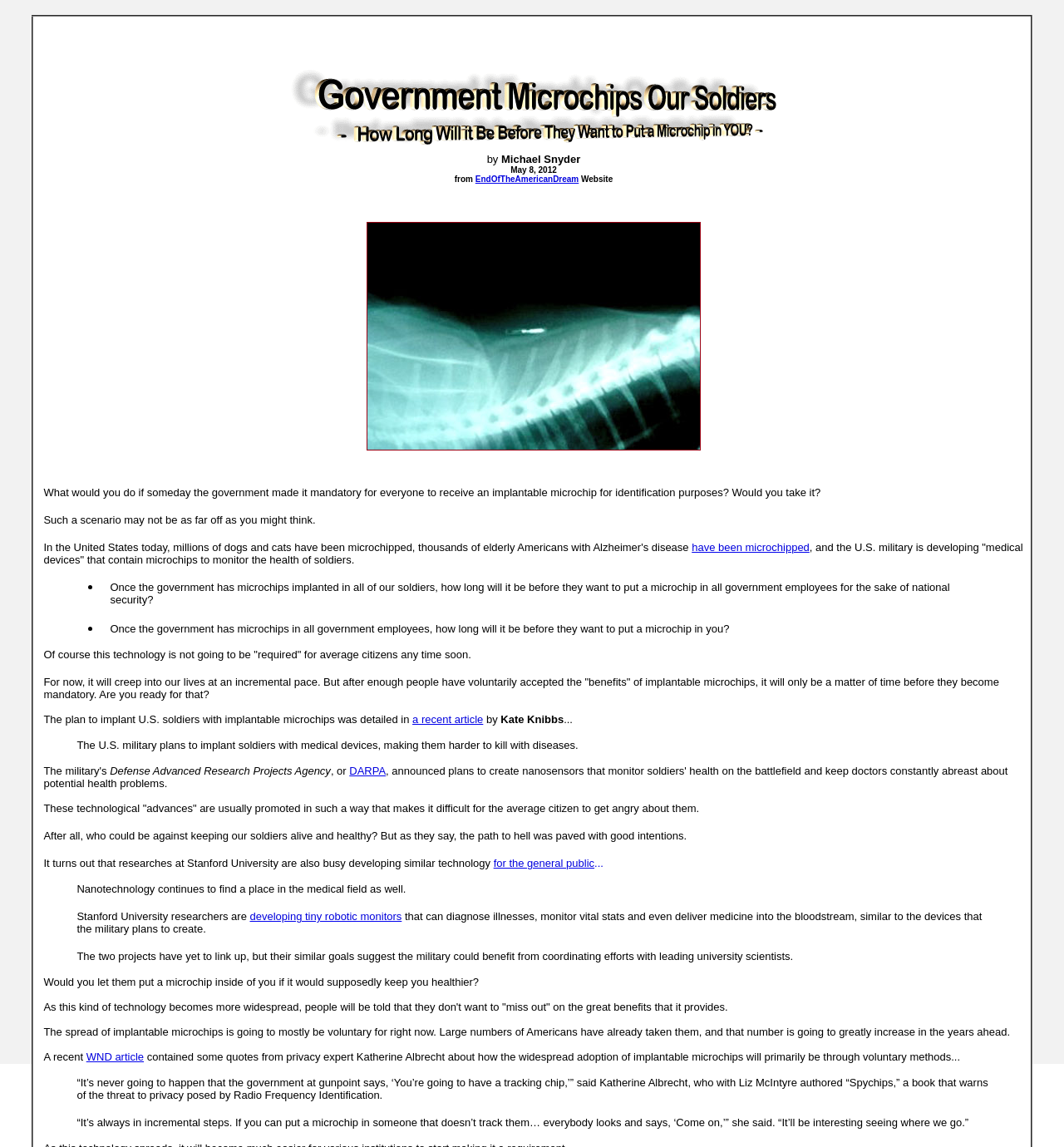Please provide a comprehensive response to the question based on the details in the image: What is the concern of privacy expert Katherine Albrecht?

According to the article, Katherine Albrecht is concerned that the widespread adoption of microchips will be primarily through voluntary methods, which could lead to a loss of privacy. This is indicated by the quote '“It’s never going to happen that the government at gunpoint says, ‘You’re going to have a tracking chip,’”'.